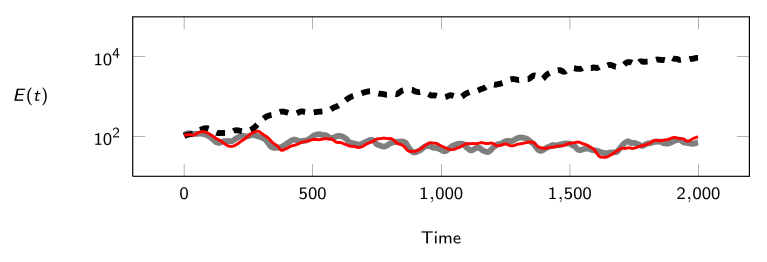What is the range of kinetic energy levels shown on the y-axis?
Answer the question with as much detail as you can, using the image as a reference.

The y-axis is scaled logarithmically, and the caption mentions that the kinetic energy levels range from 10^2 to 10^4, indicating a significant difference in energy levels.